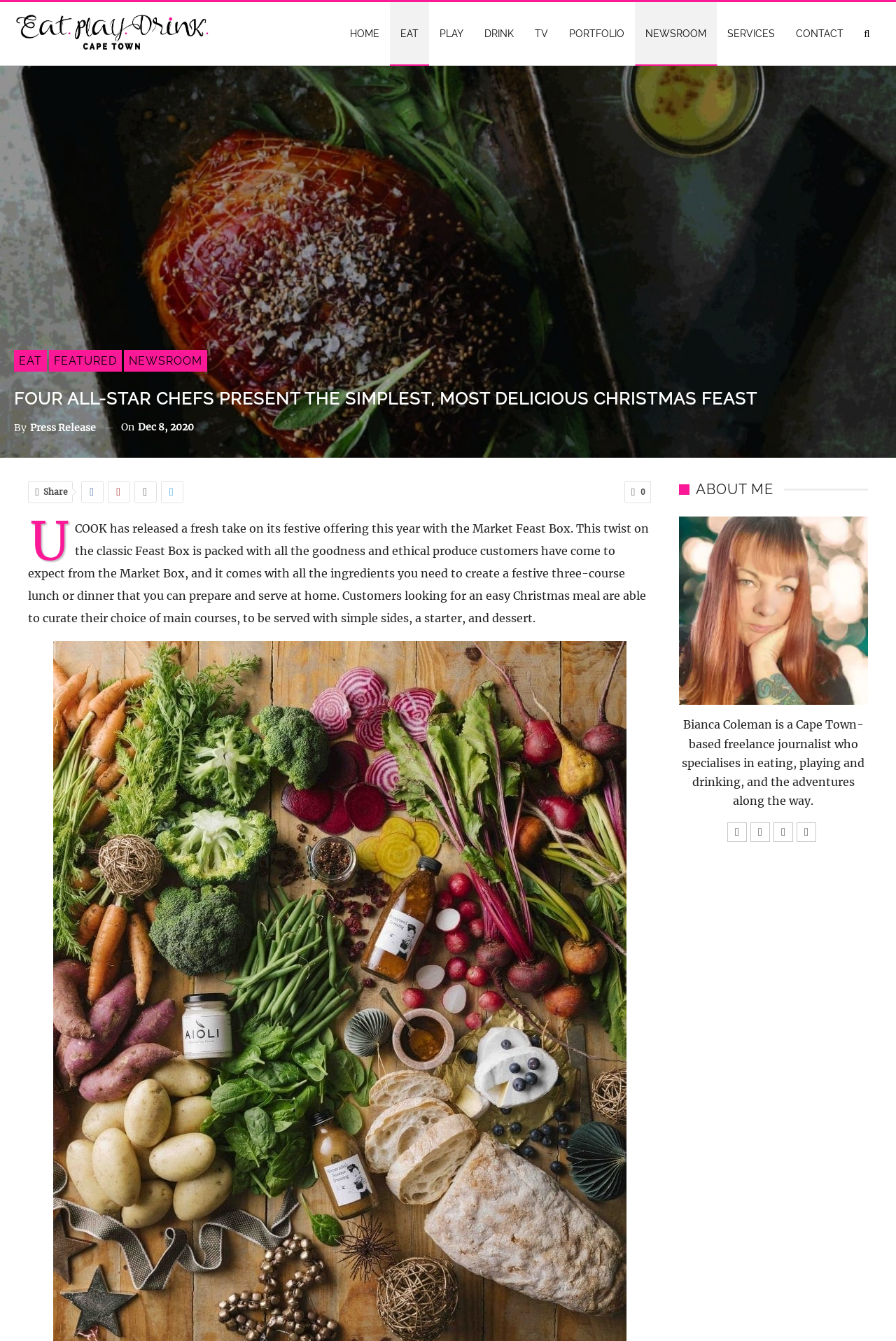Locate the bounding box coordinates of the area you need to click to fulfill this instruction: 'Click on the 'EAT' link'. The coordinates must be in the form of four float numbers ranging from 0 to 1: [left, top, right, bottom].

[0.435, 0.002, 0.479, 0.049]